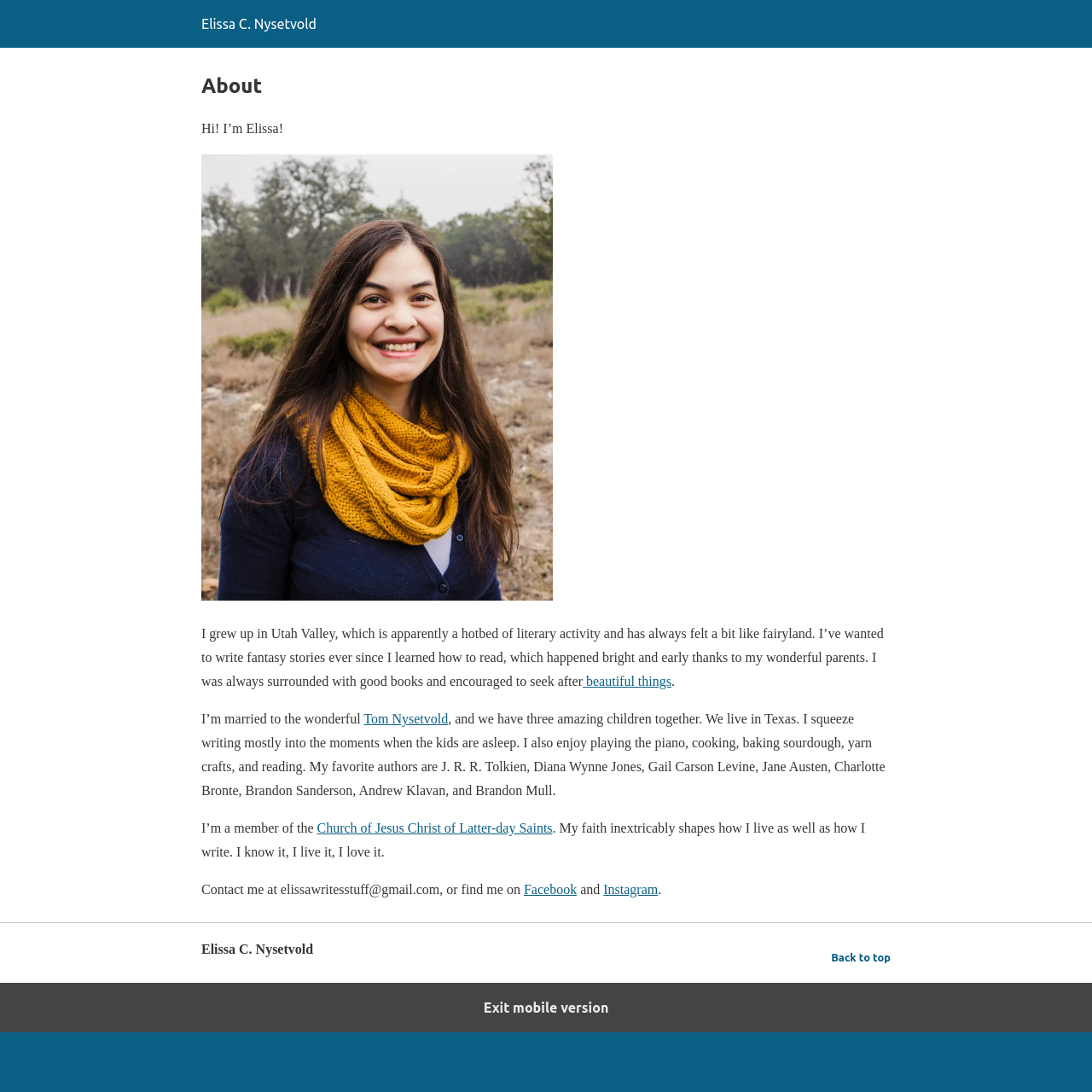Show the bounding box coordinates for the element that needs to be clicked to execute the following instruction: "Read more about Elissa's background". Provide the coordinates in the form of four float numbers between 0 and 1, i.e., [left, top, right, bottom].

[0.184, 0.111, 0.259, 0.124]